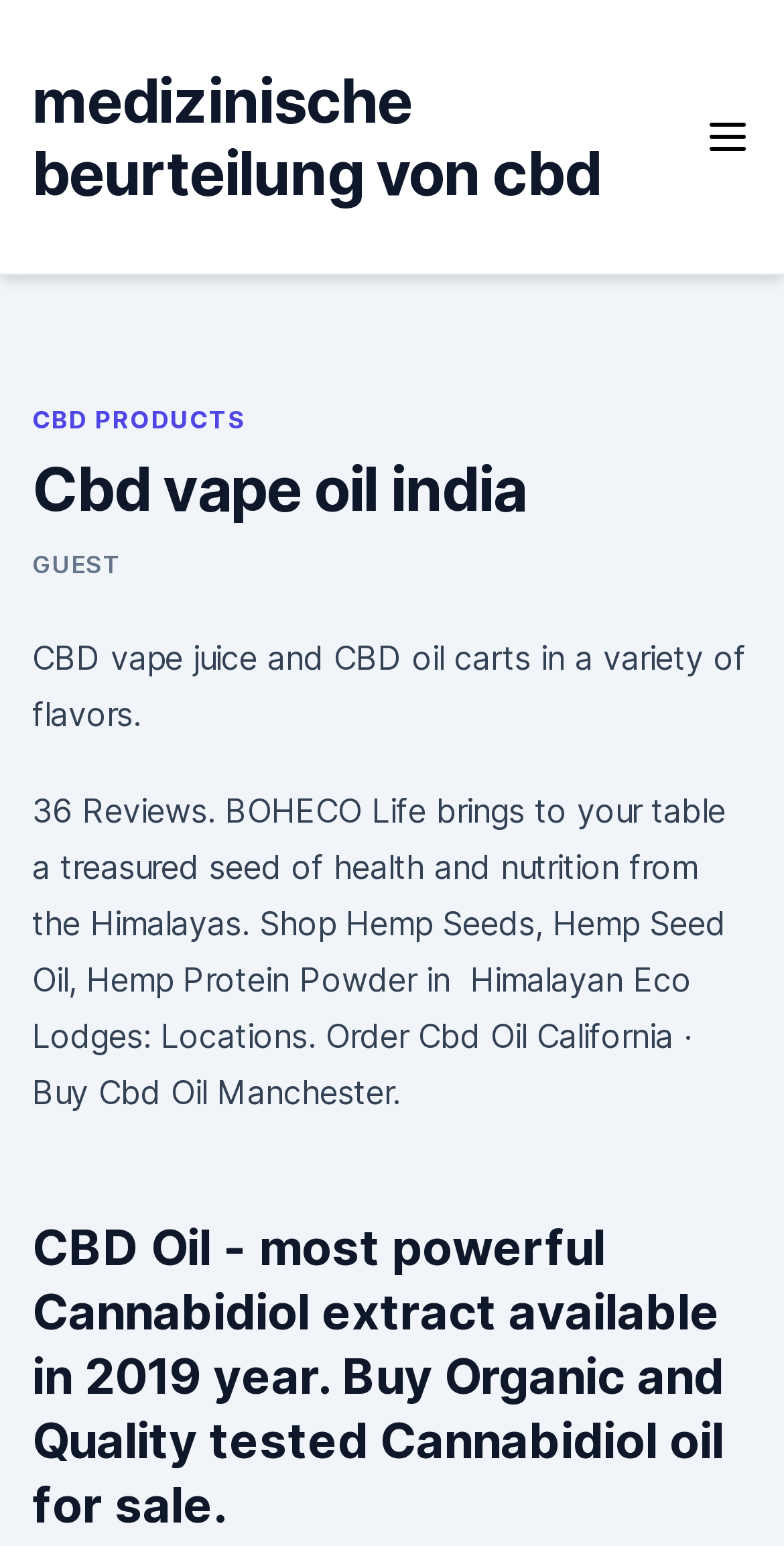Identify the coordinates of the bounding box for the element described below: "parent_node: medizinische beurteilung von cbd". Return the coordinates as four float numbers between 0 and 1: [left, top, right, bottom].

[0.897, 0.073, 0.959, 0.104]